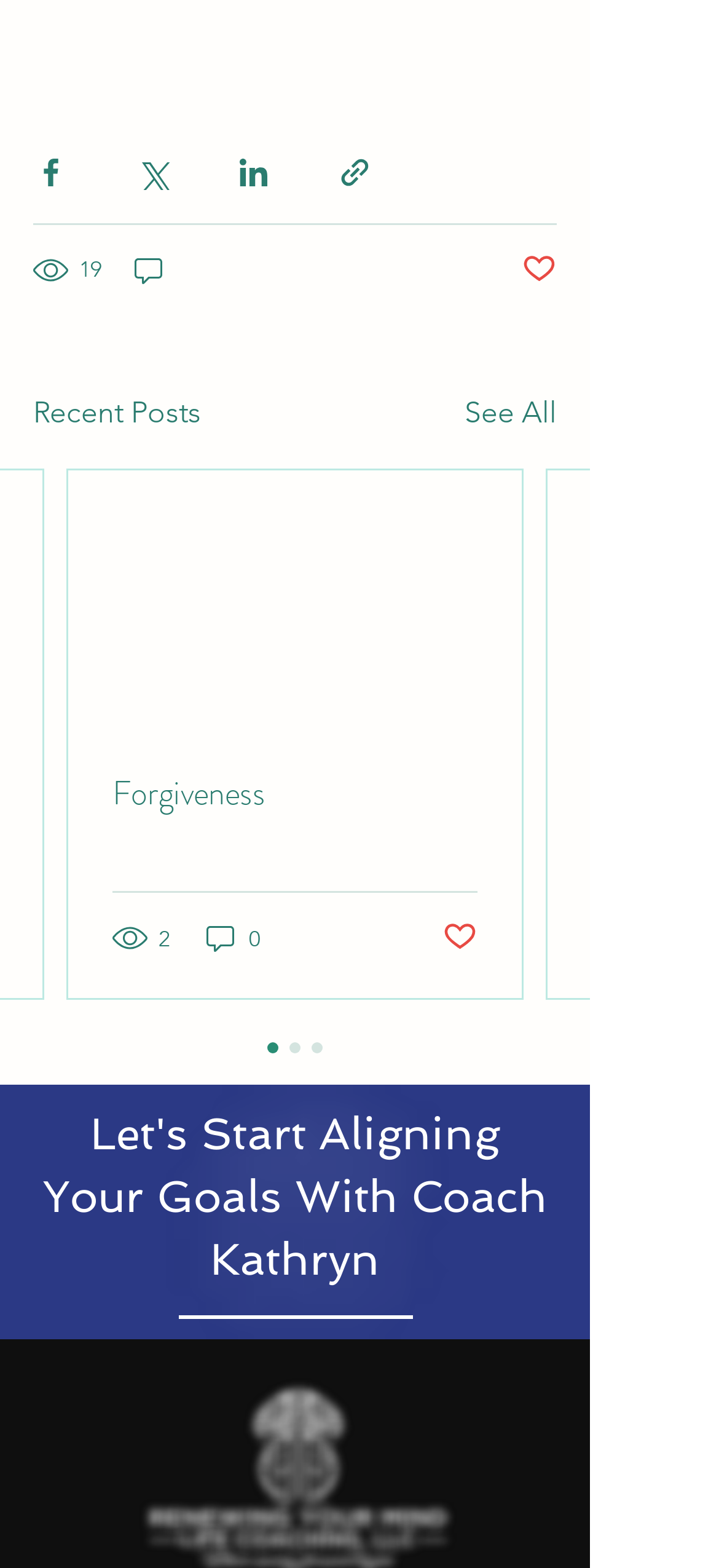How many social media sharing options are available?
Using the image, provide a detailed and thorough answer to the question.

I counted the number of social media sharing buttons, which are 'Share via Facebook', 'Share via Twitter', 'Share via LinkedIn', and 'Share via link', and found that there are 4 options.